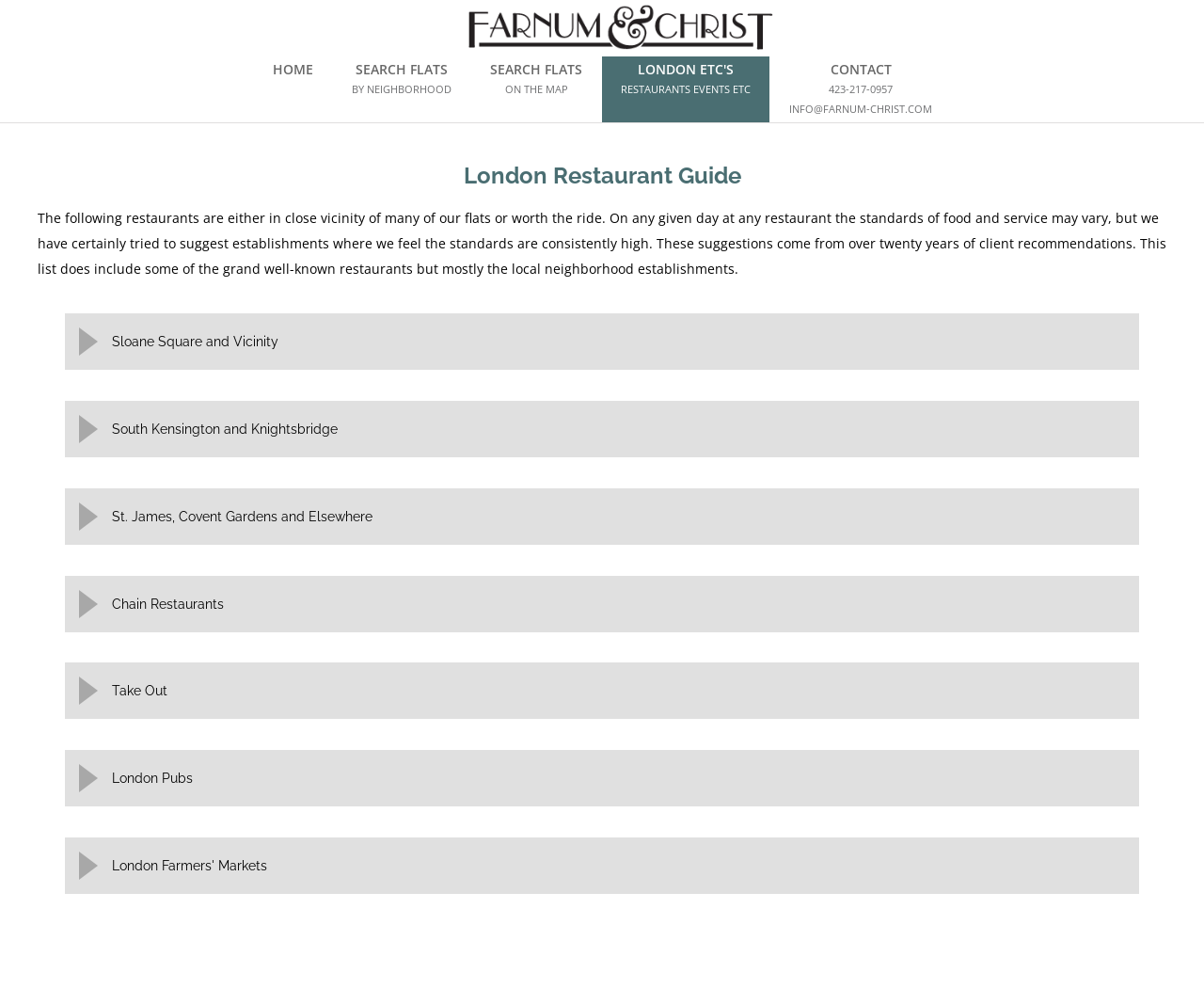Determine the bounding box coordinates of the region I should click to achieve the following instruction: "Check Sloane Square and Vicinity". Ensure the bounding box coordinates are four float numbers between 0 and 1, i.e., [left, top, right, bottom].

[0.054, 0.316, 0.946, 0.376]